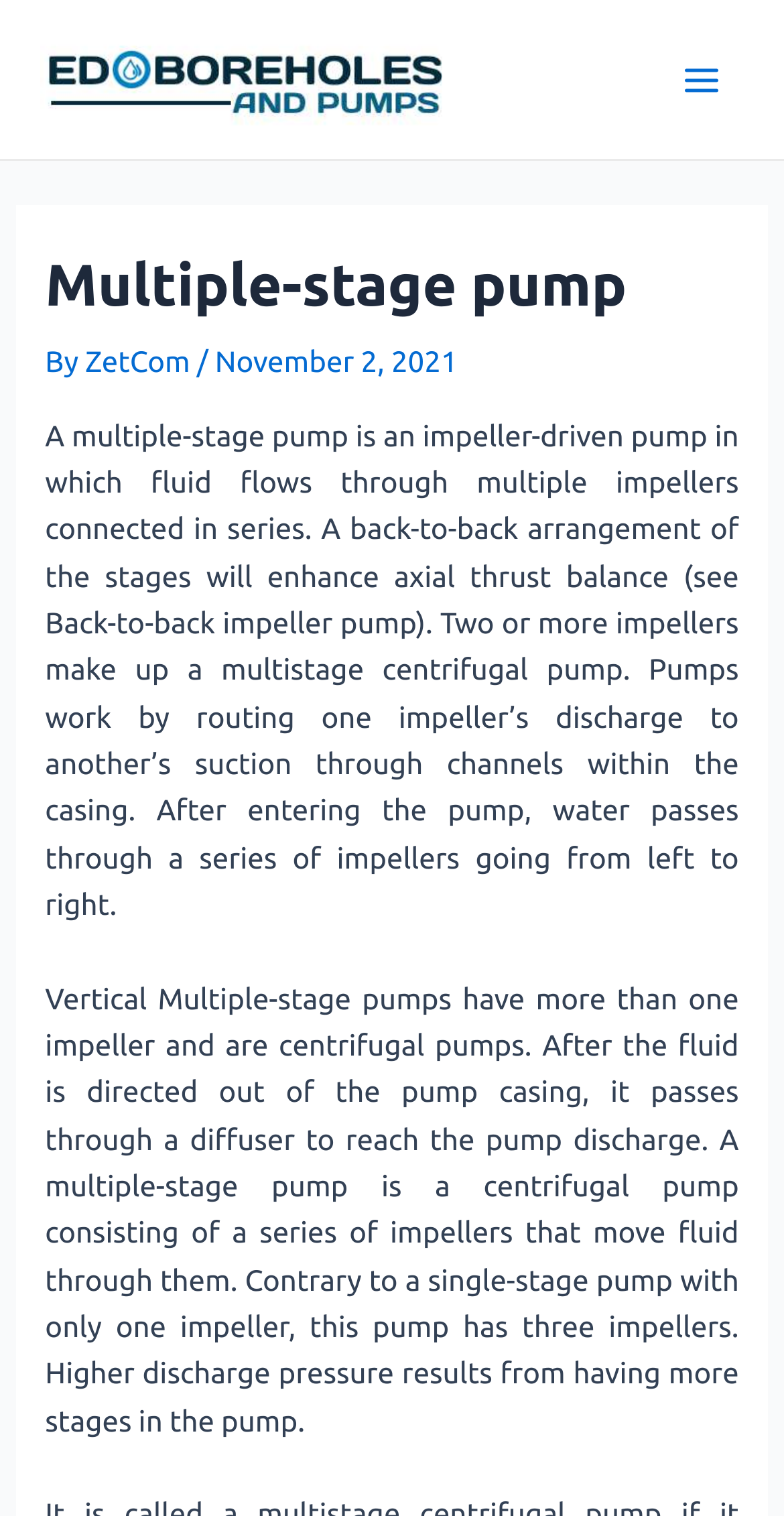Look at the image and give a detailed response to the following question: How do multiple impellers work in a pump?

According to the webpage, pumps work by routing one impeller's discharge to another's suction through channels within the casing, which allows fluid to flow through multiple impellers connected in series.